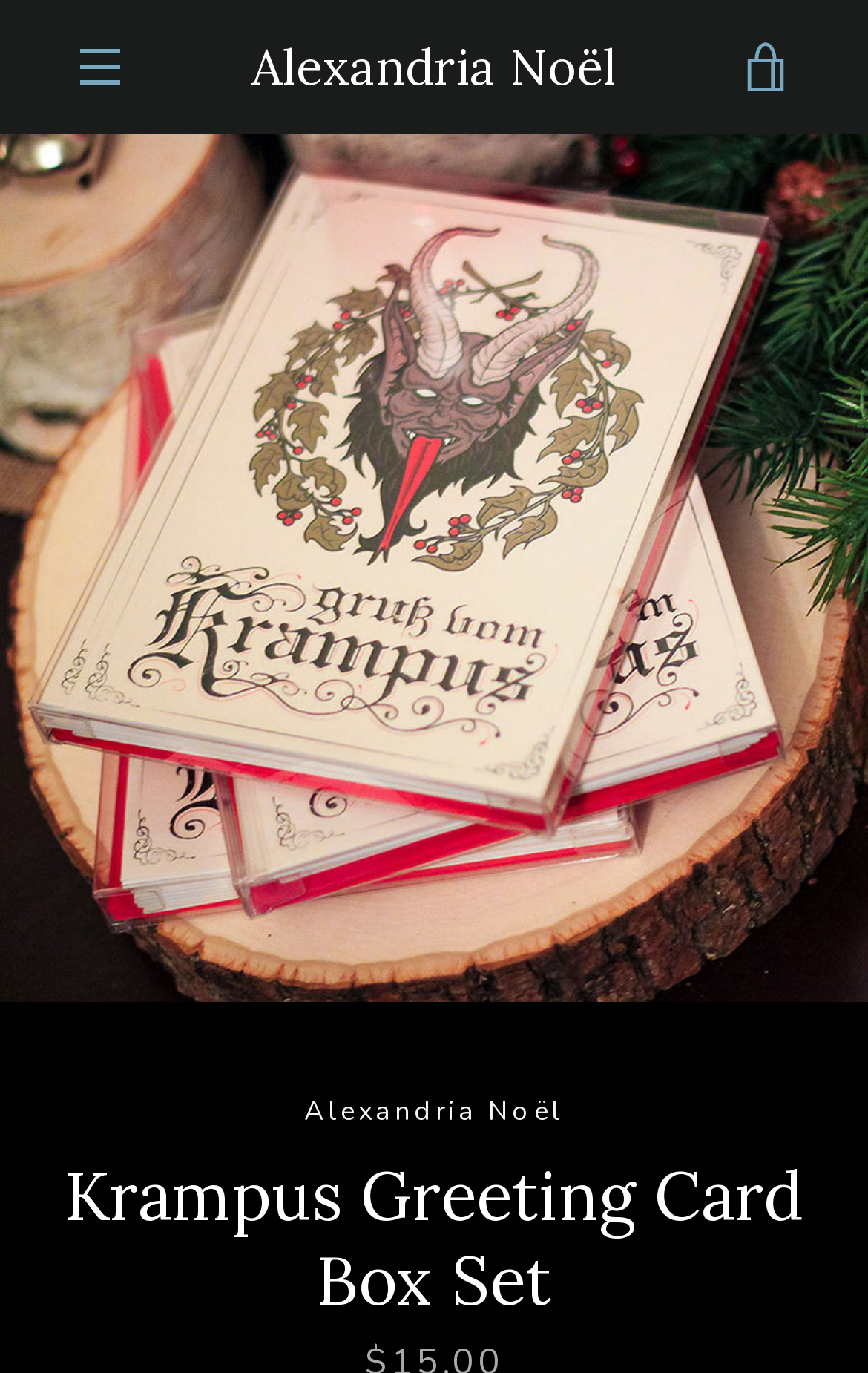Respond with a single word or phrase to the following question: What is the name of the product being displayed?

Krampus Greeting Card Box Set